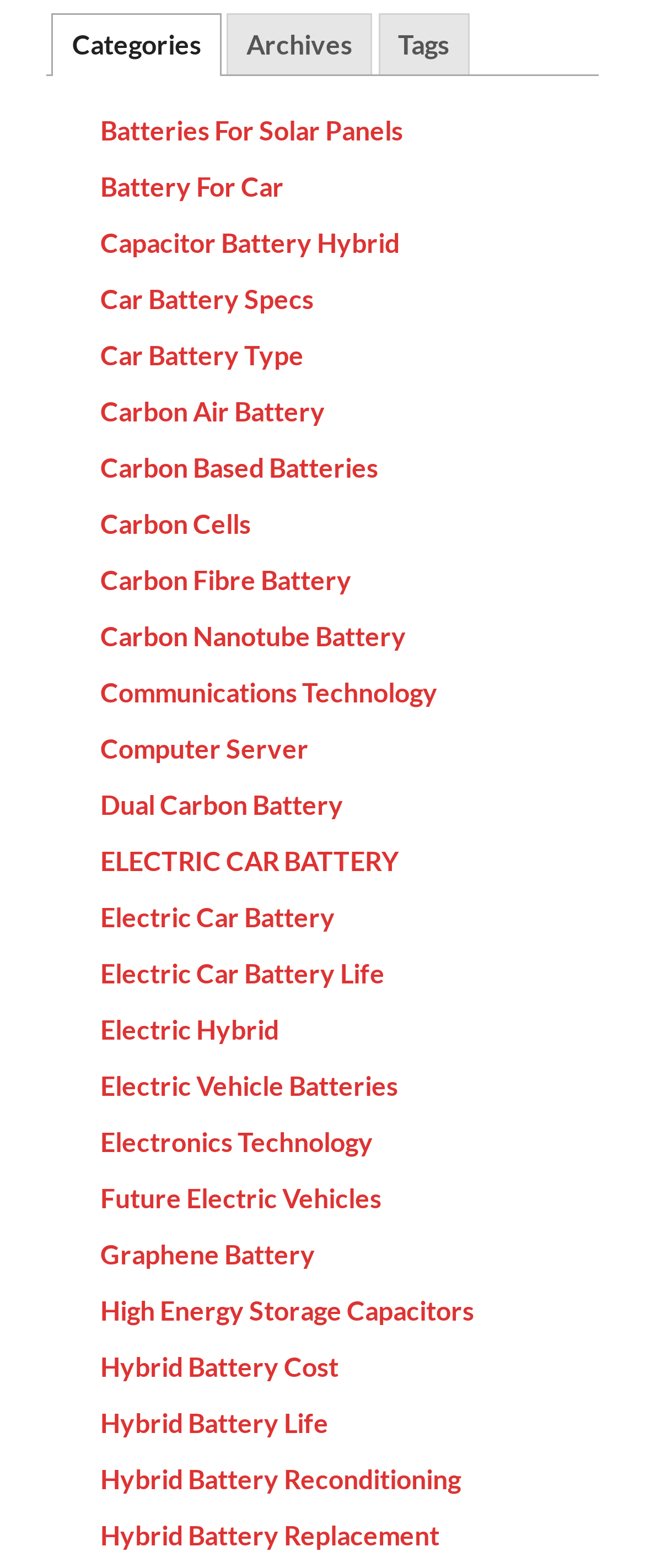How many tabs are available?
Using the visual information, answer the question in a single word or phrase.

3